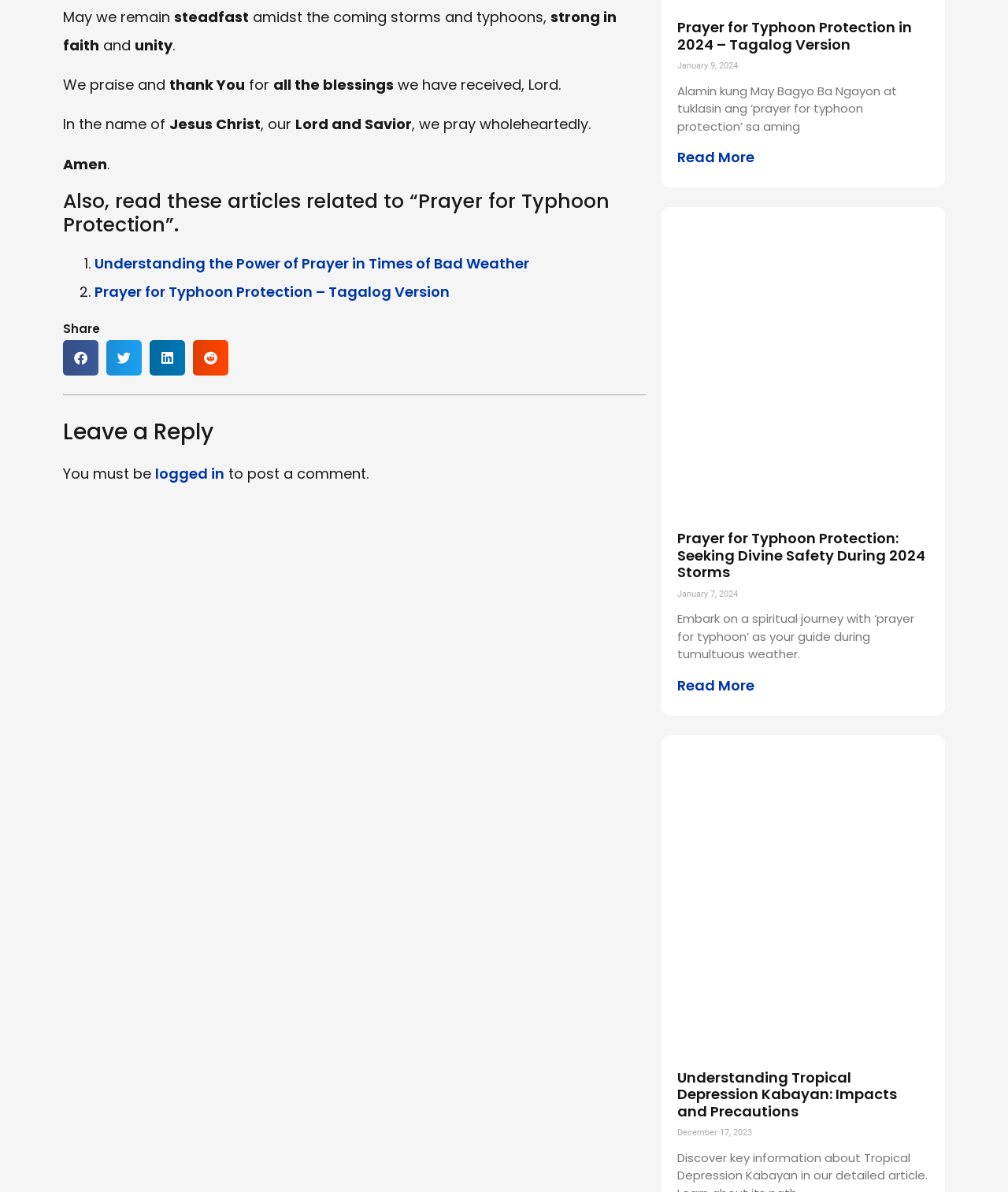Point out the bounding box coordinates of the section to click in order to follow this instruction: "Read more about 'Prayer for Typhoon Protection in 2024 – Tagalog Version'".

[0.672, 0.124, 0.748, 0.14]